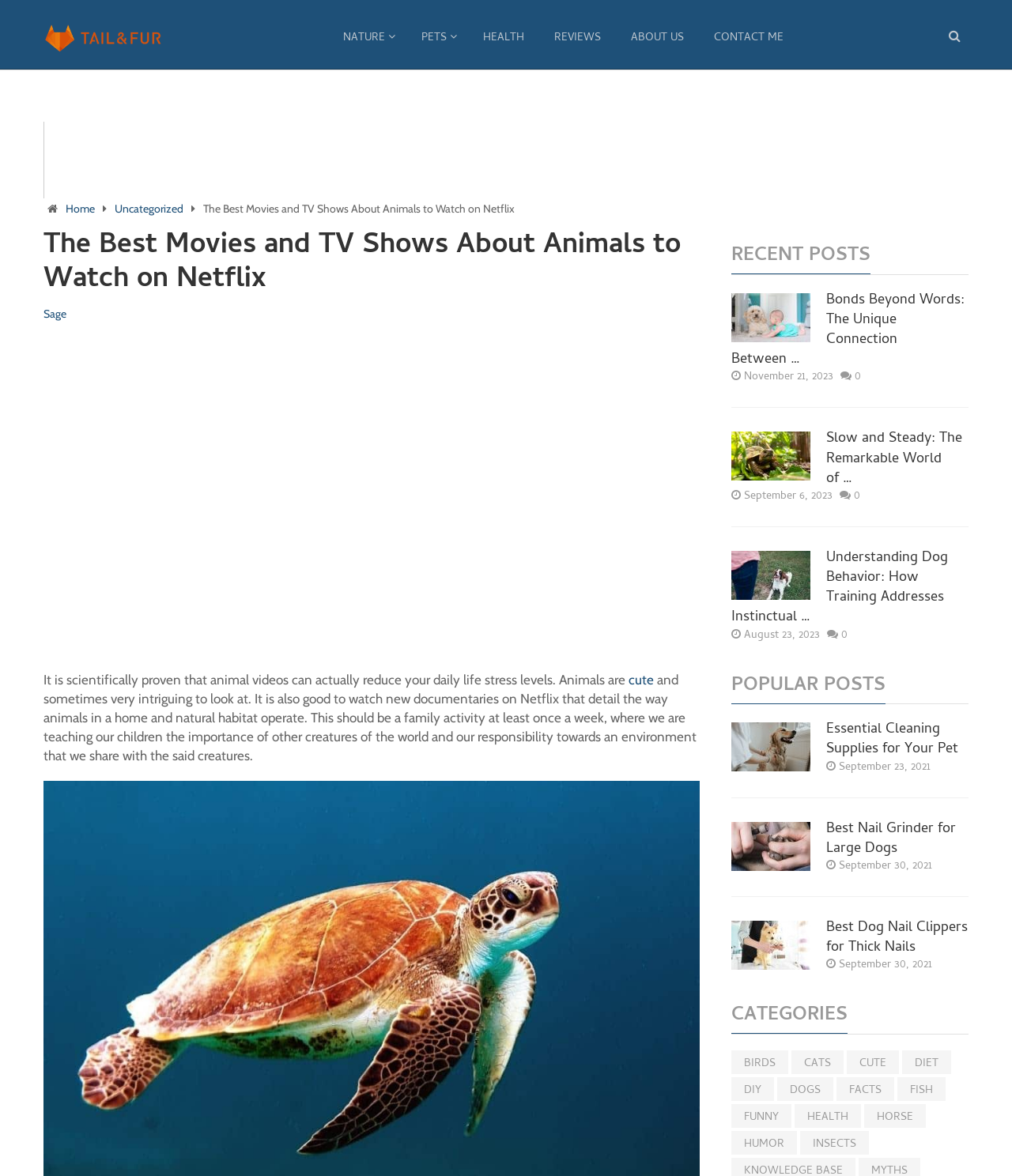Give a succinct answer to this question in a single word or phrase: 
What are the categories of animal-related content on this website?

Birds, Cats, Cute, etc.